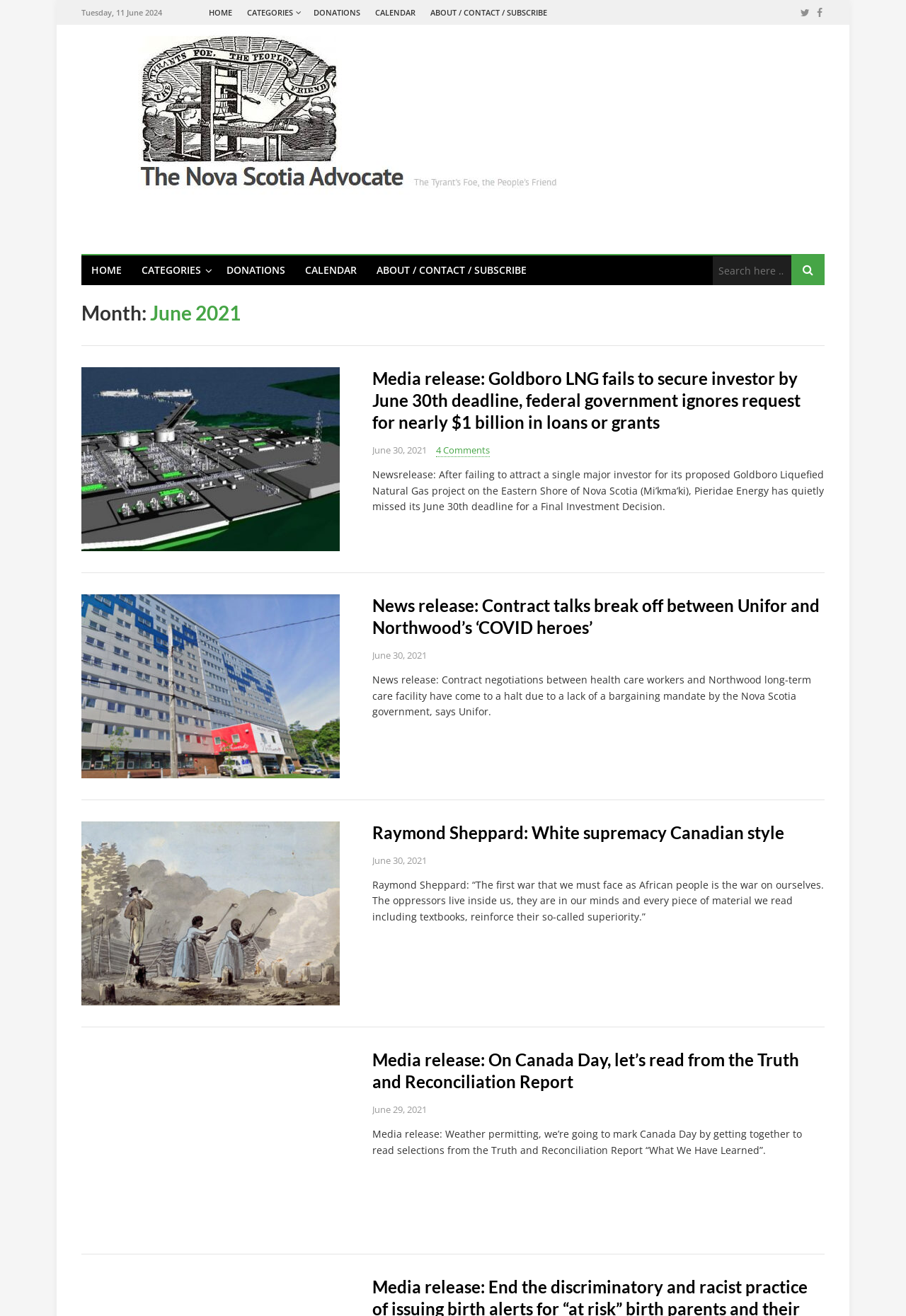Please locate the bounding box coordinates of the element that needs to be clicked to achieve the following instruction: "Click the HOME link". The coordinates should be four float numbers between 0 and 1, i.e., [left, top, right, bottom].

[0.23, 0.0, 0.256, 0.019]